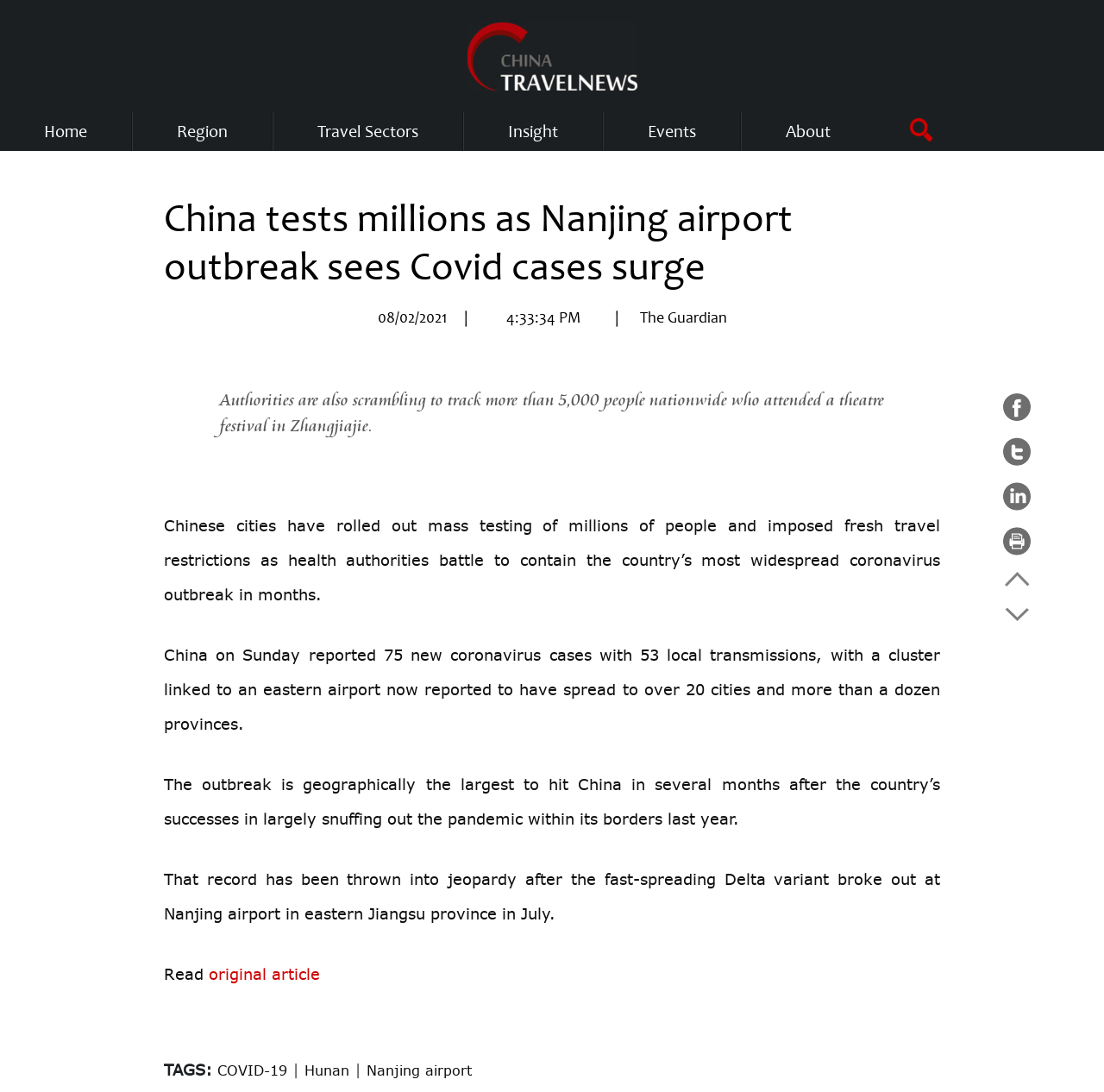Given the element description, predict the bounding box coordinates in the format (top-left x, top-left y, bottom-right x, bottom-right y), using floating point numbers between 0 and 1: Nanjing airport

[0.332, 0.972, 0.427, 0.988]